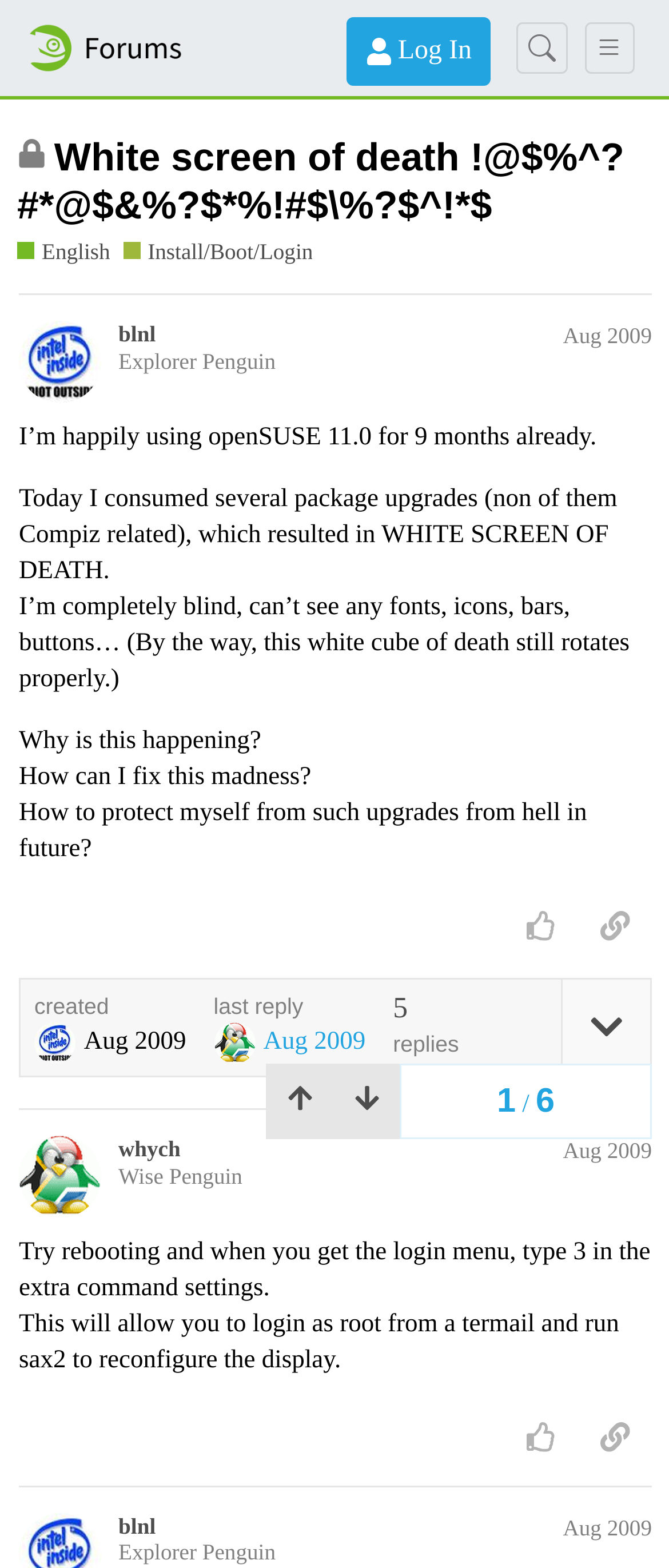Highlight the bounding box coordinates of the region I should click on to meet the following instruction: "fill in the textbox for name".

None